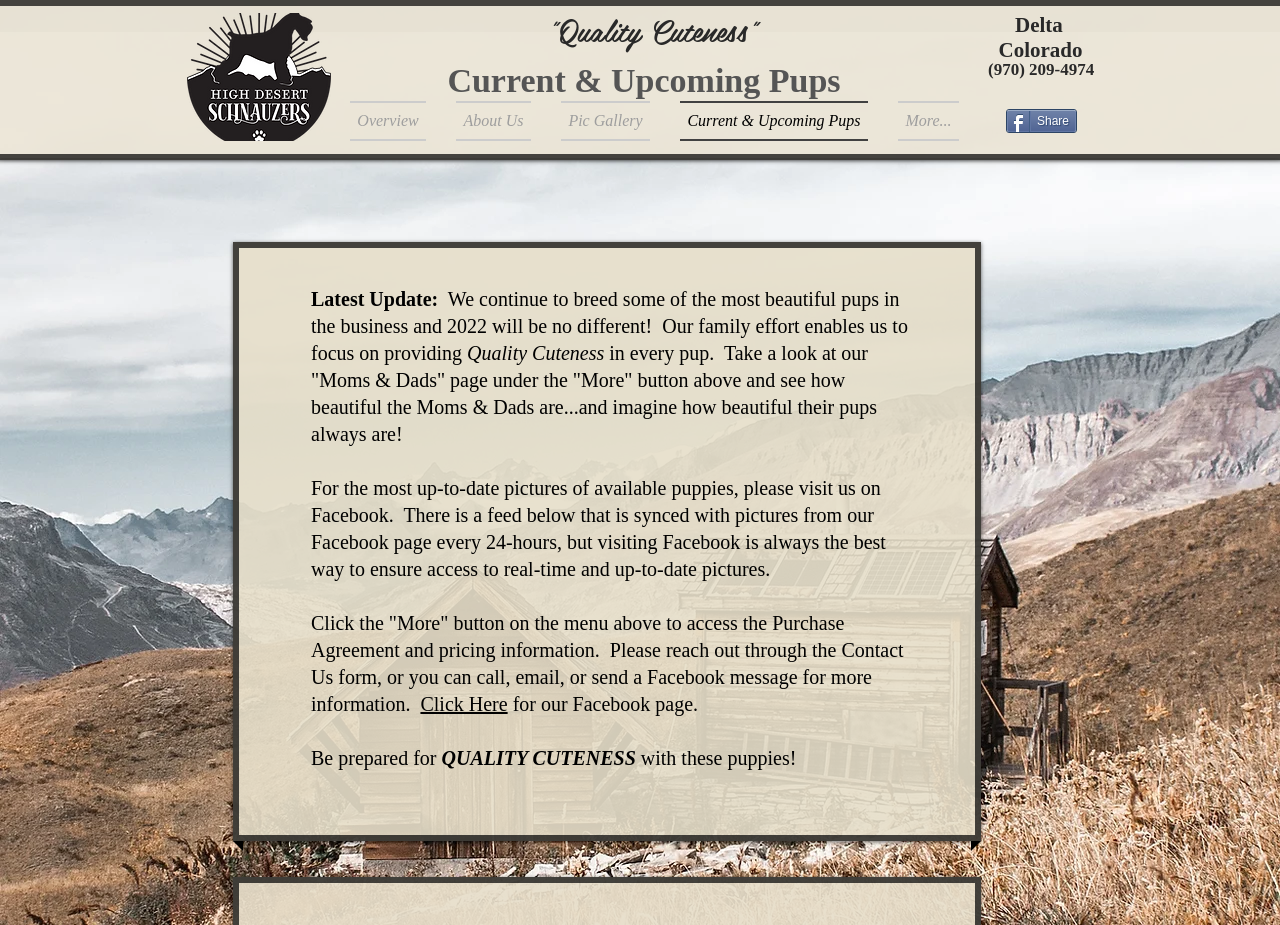Please locate the UI element described by "Current & Upcoming Pups" and provide its bounding box coordinates.

[0.52, 0.109, 0.69, 0.152]